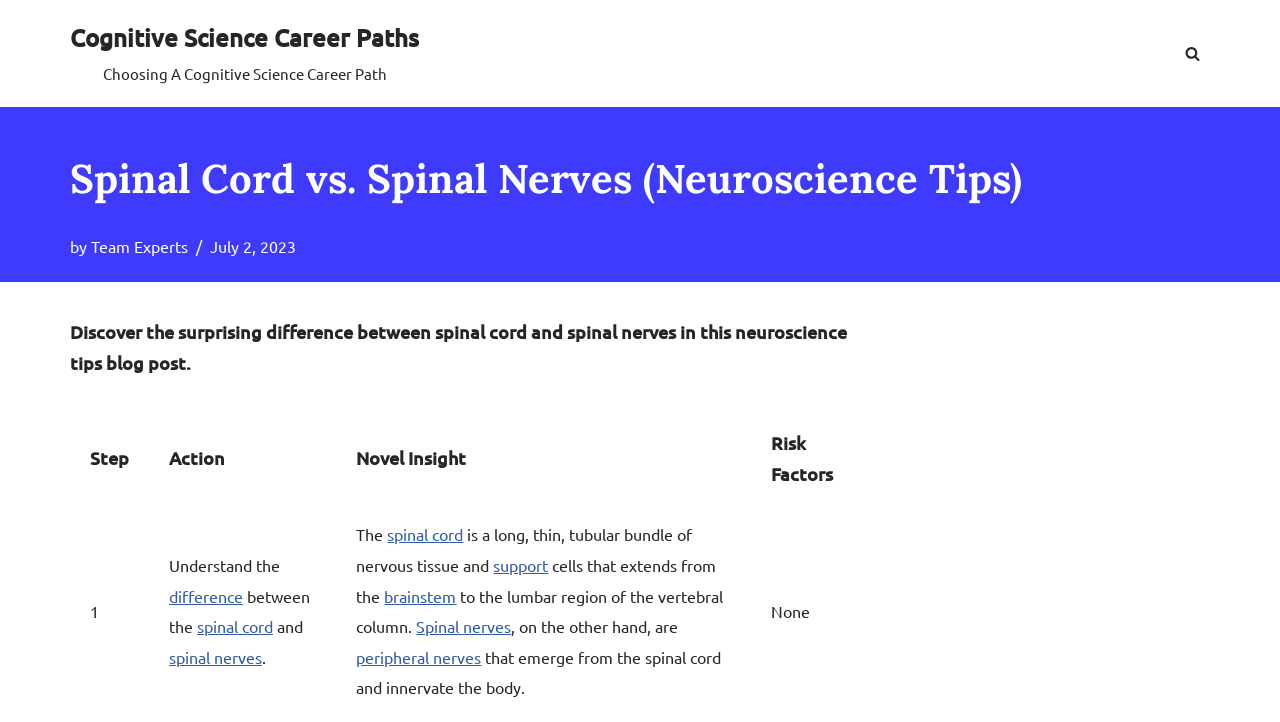Provide a short answer to the following question with just one word or phrase: What are peripheral nerves?

Nerves that emerge from spinal cord